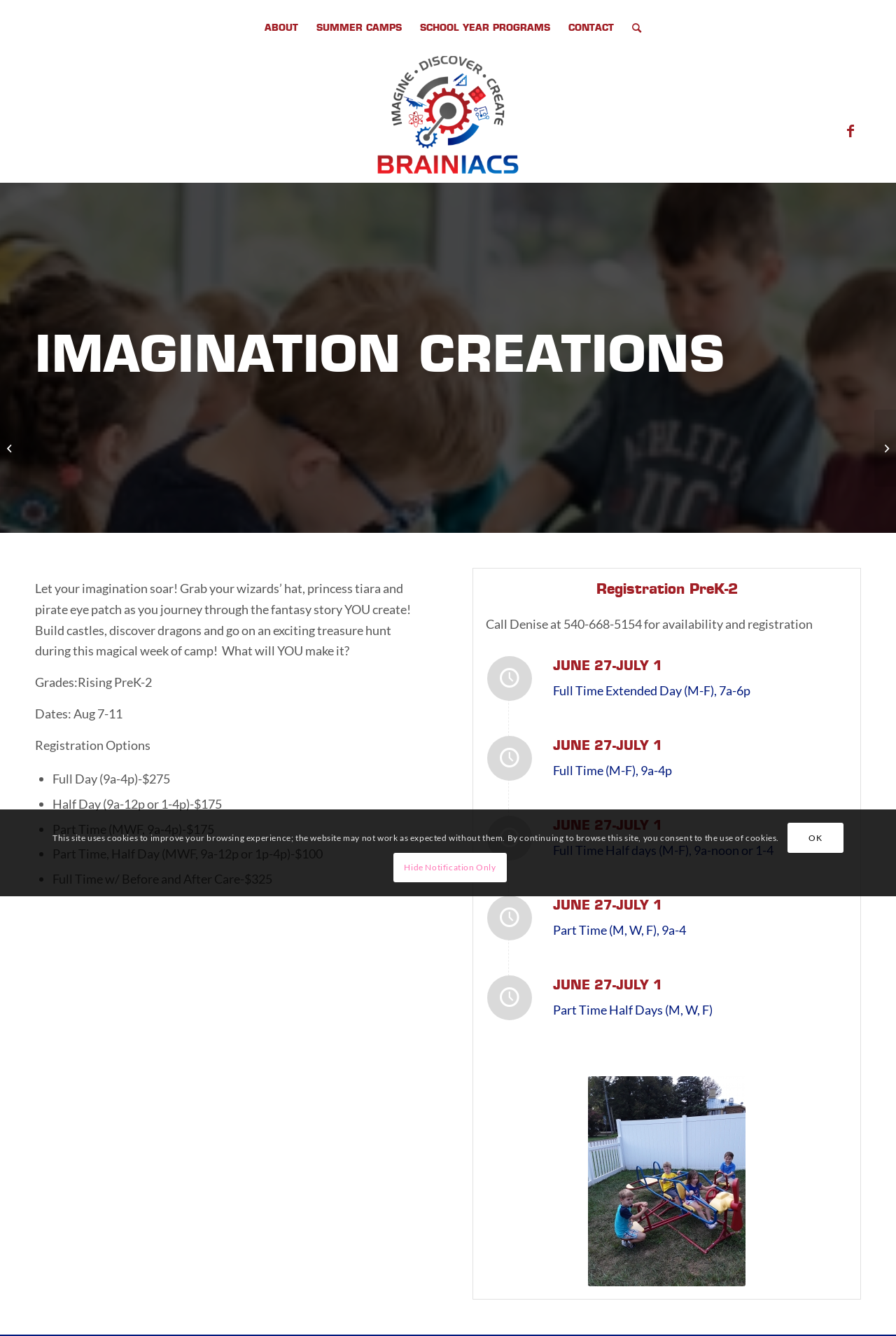What is the date of the summer camp?
Please provide a comprehensive and detailed answer to the question.

The webpage lists 'Dates: Aug 7-11' which indicates that the summer camp will take place from August 7th to August 11th.